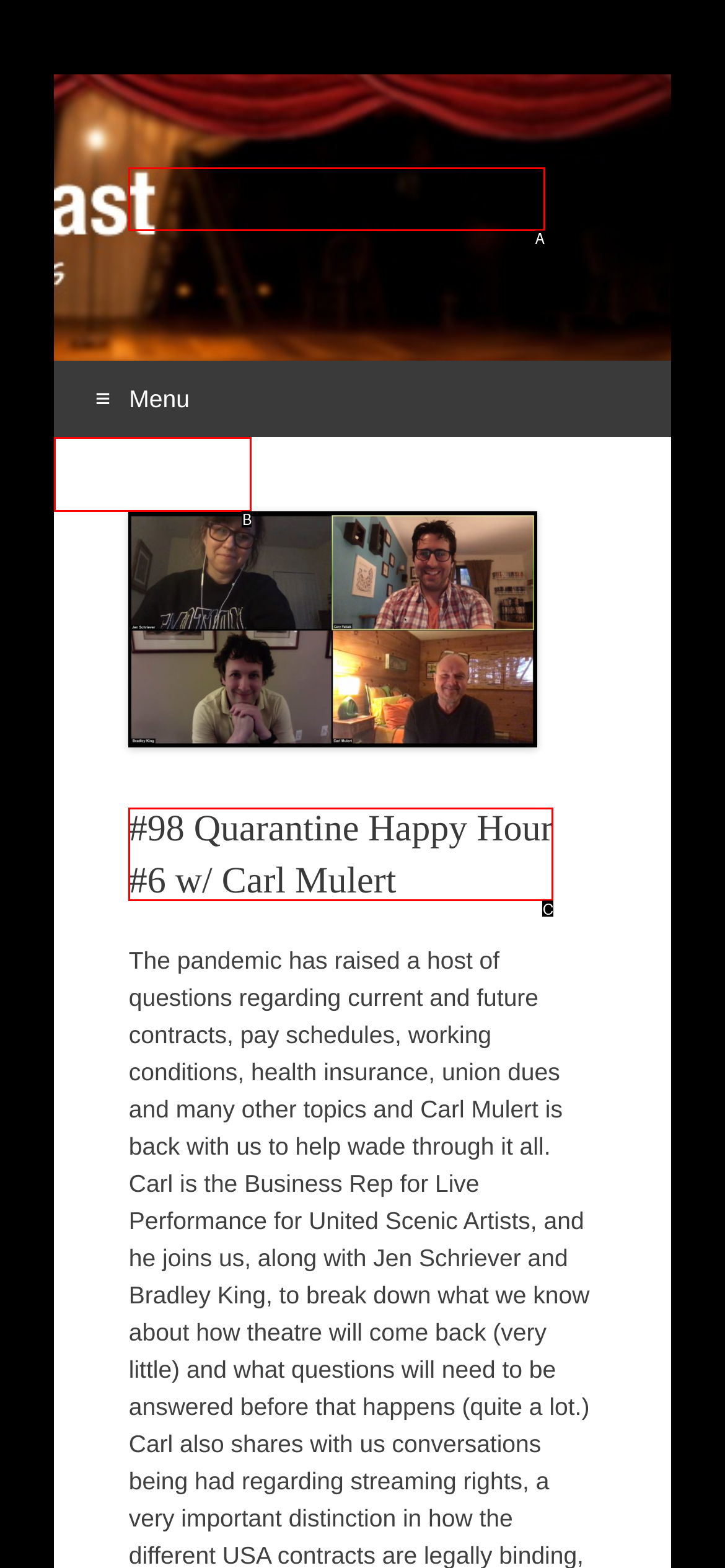Select the letter from the given choices that aligns best with the description: righteousness. Reply with the specific letter only.

None